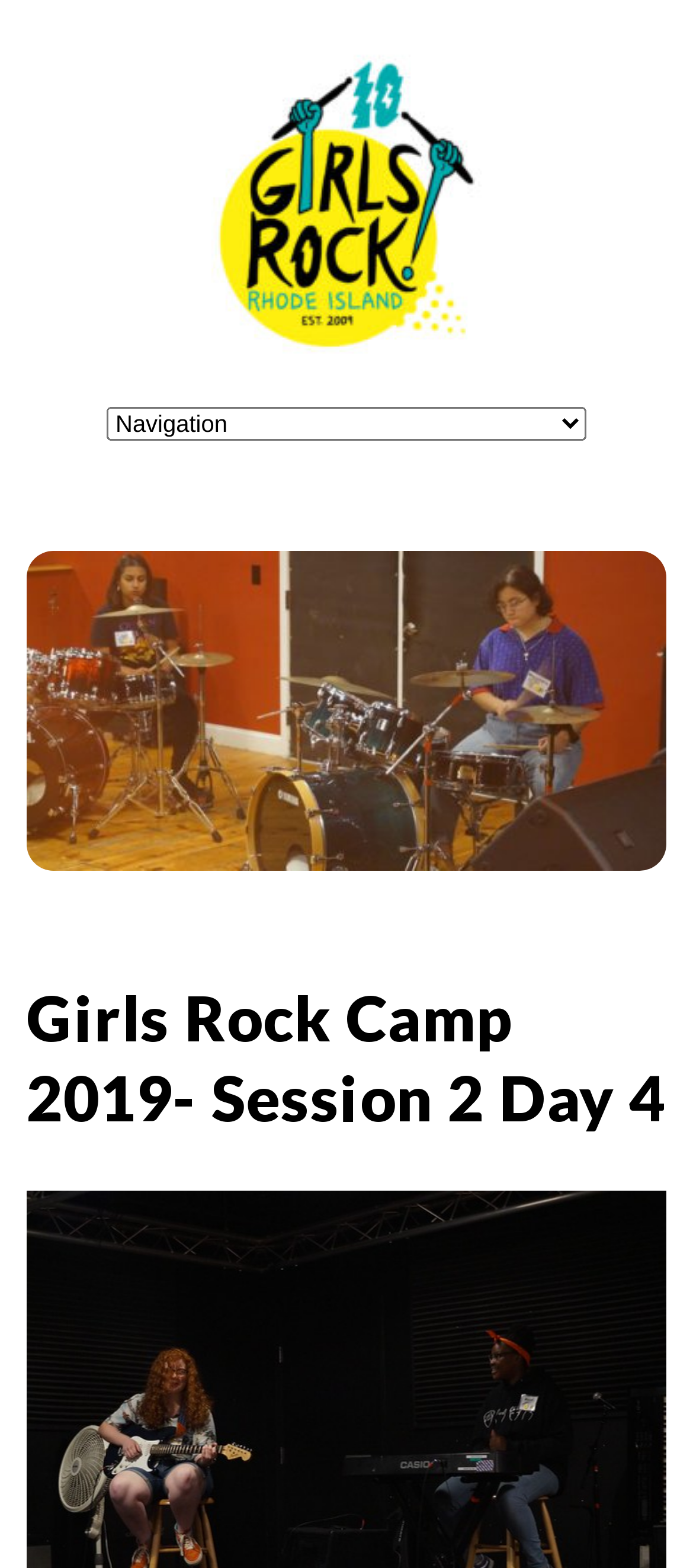Ascertain the bounding box coordinates for the UI element detailed here: "title="Girls Rock! RI |"". The coordinates should be provided as [left, top, right, bottom] with each value being a float between 0 and 1.

[0.244, 0.017, 0.756, 0.244]